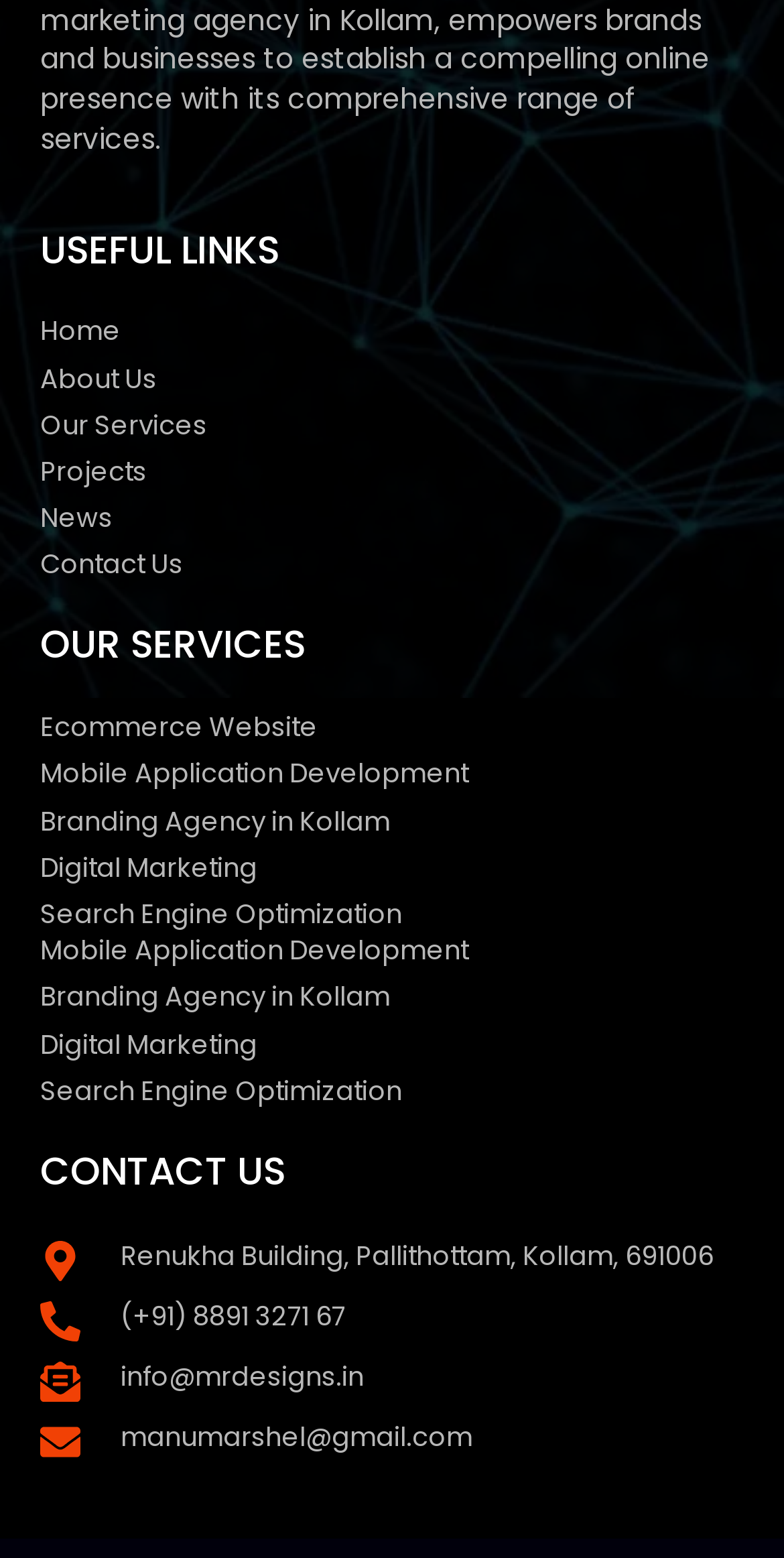From the screenshot, find the bounding box of the UI element matching this description: "Branding Agency in Kollam". Supply the bounding box coordinates in the form [left, top, right, bottom], each a float between 0 and 1.

[0.051, 0.629, 0.597, 0.653]